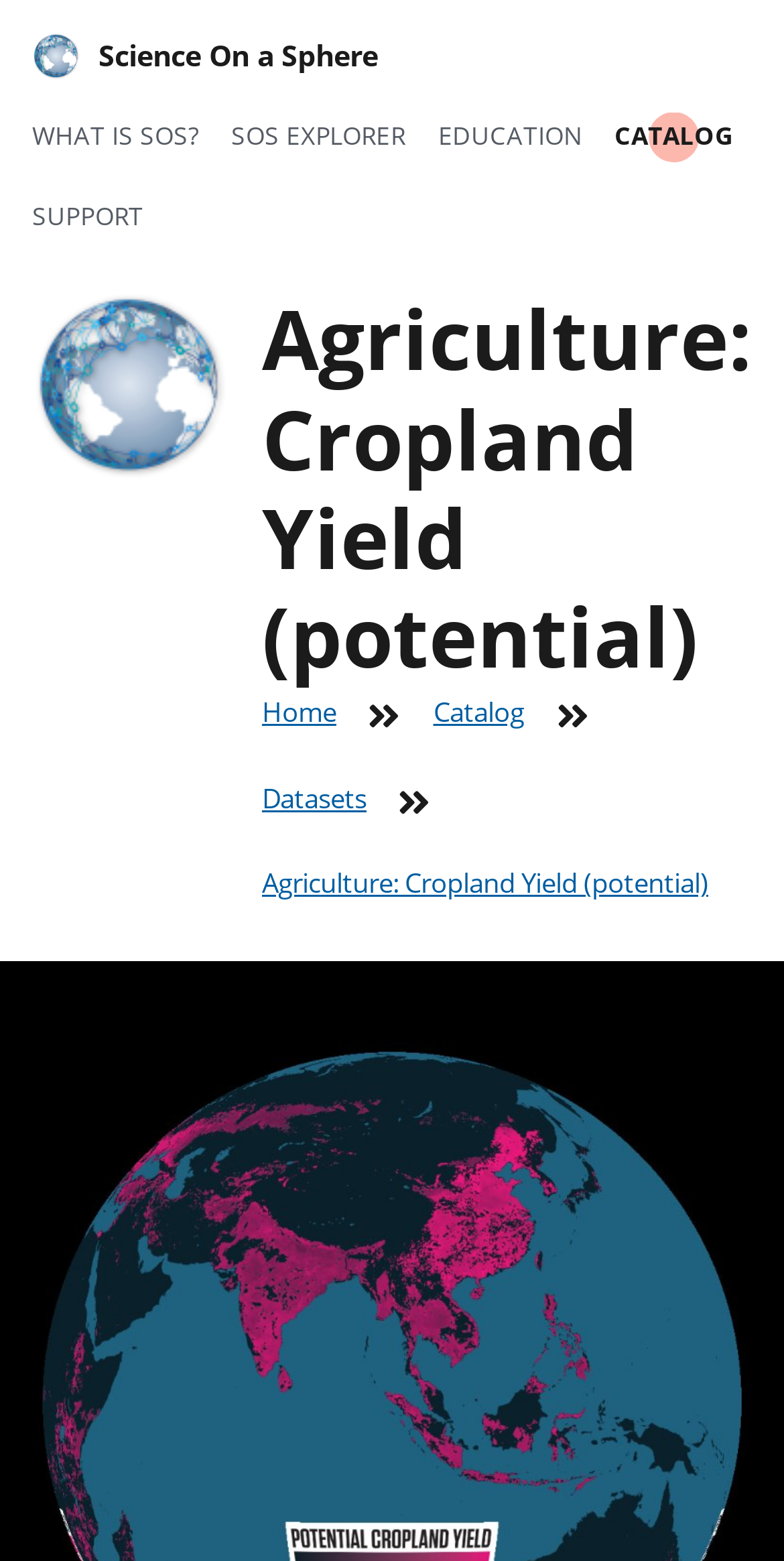What is the purpose of the breadcrumbs navigation?
Answer the question in a detailed and comprehensive manner.

The breadcrumbs navigation, located below the main heading, displays the hierarchical structure of the webpage. It shows the user's current location within the website, with links to 'Home', 'Catalog', and 'Datasets', indicating the page's position within the overall site structure.